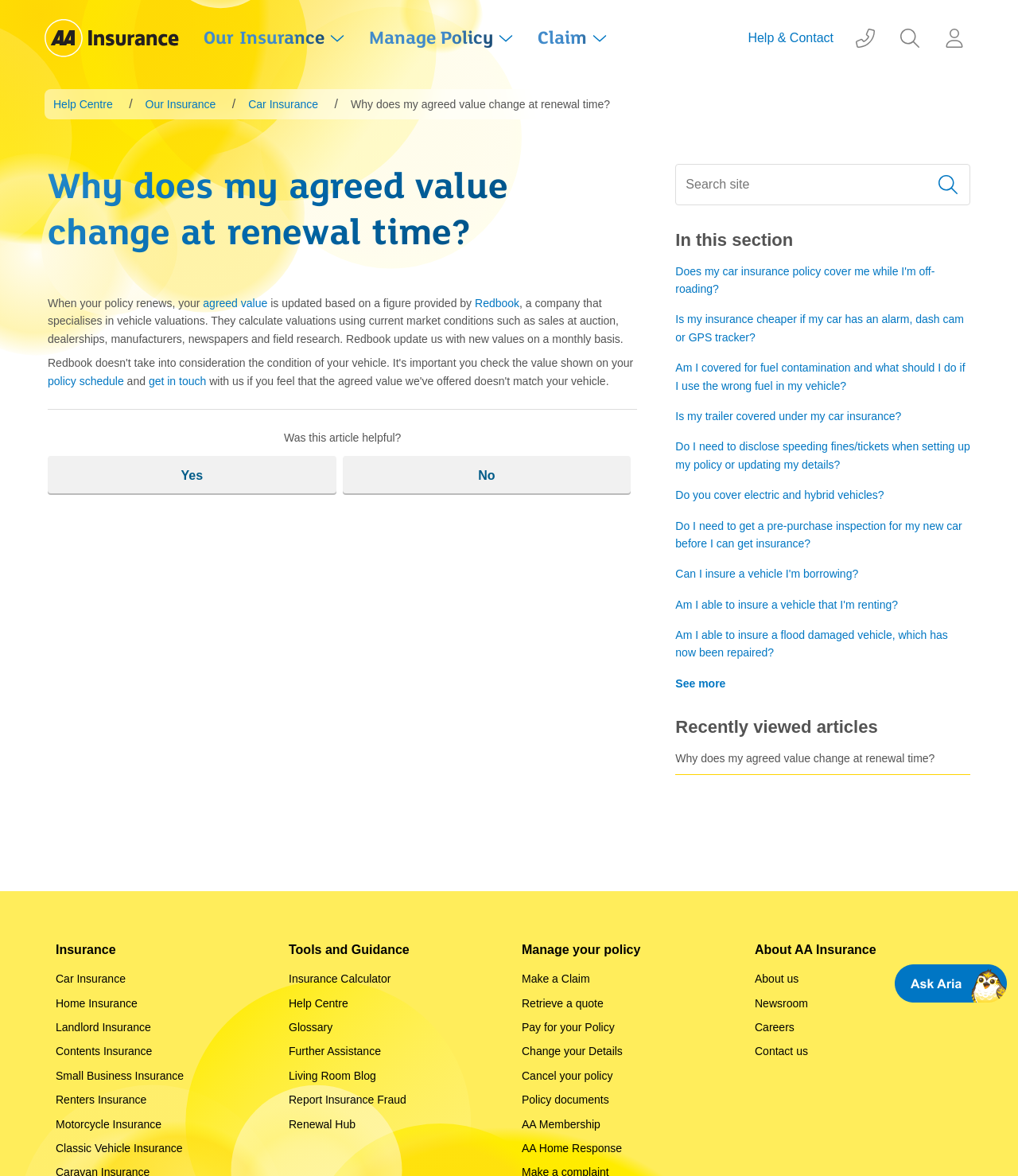What is the company that specialises in vehicle valuations?
Look at the image and provide a short answer using one word or a phrase.

Redbook